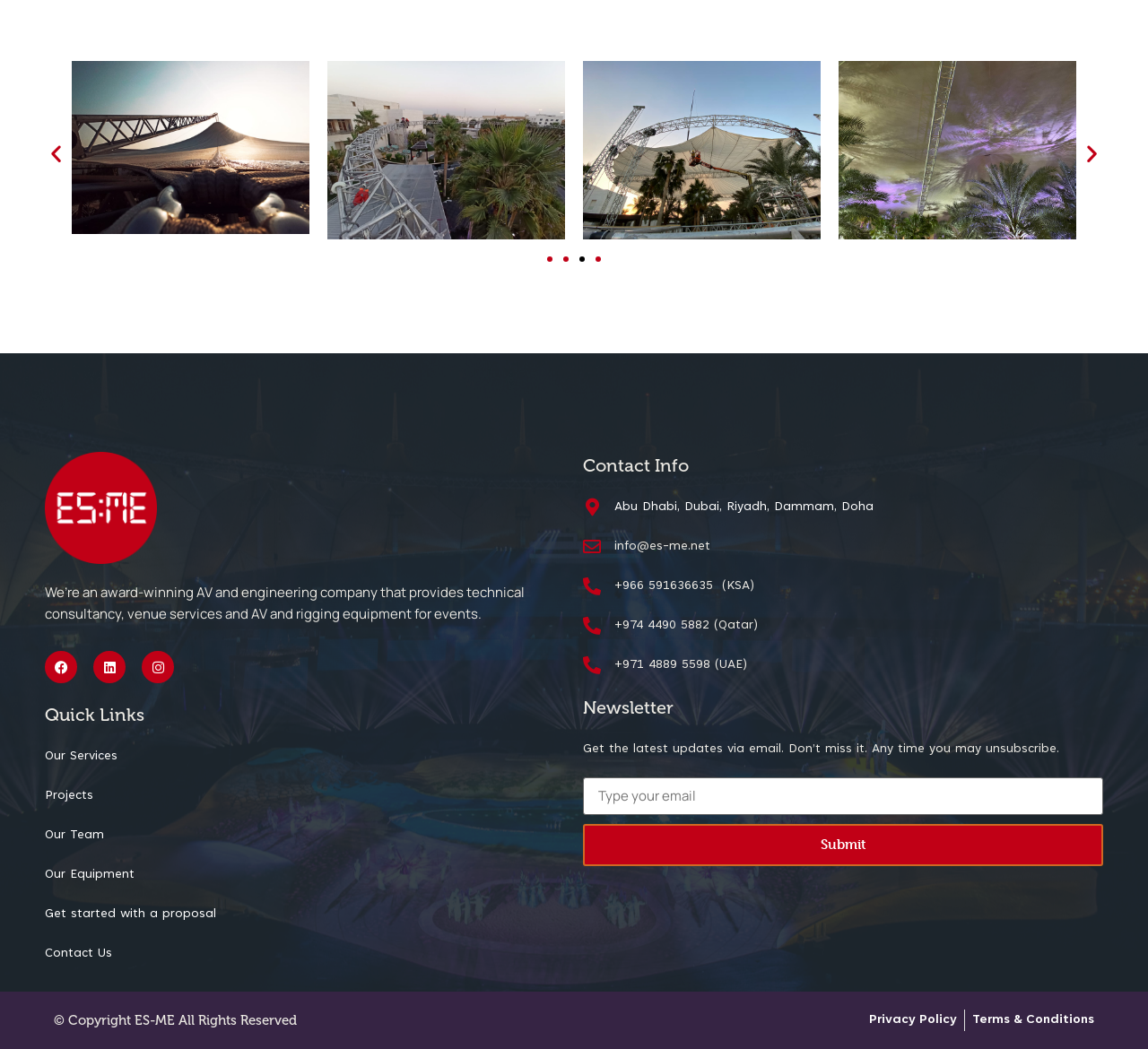Answer the question using only one word or a concise phrase: What is the company's main business?

AV and engineering